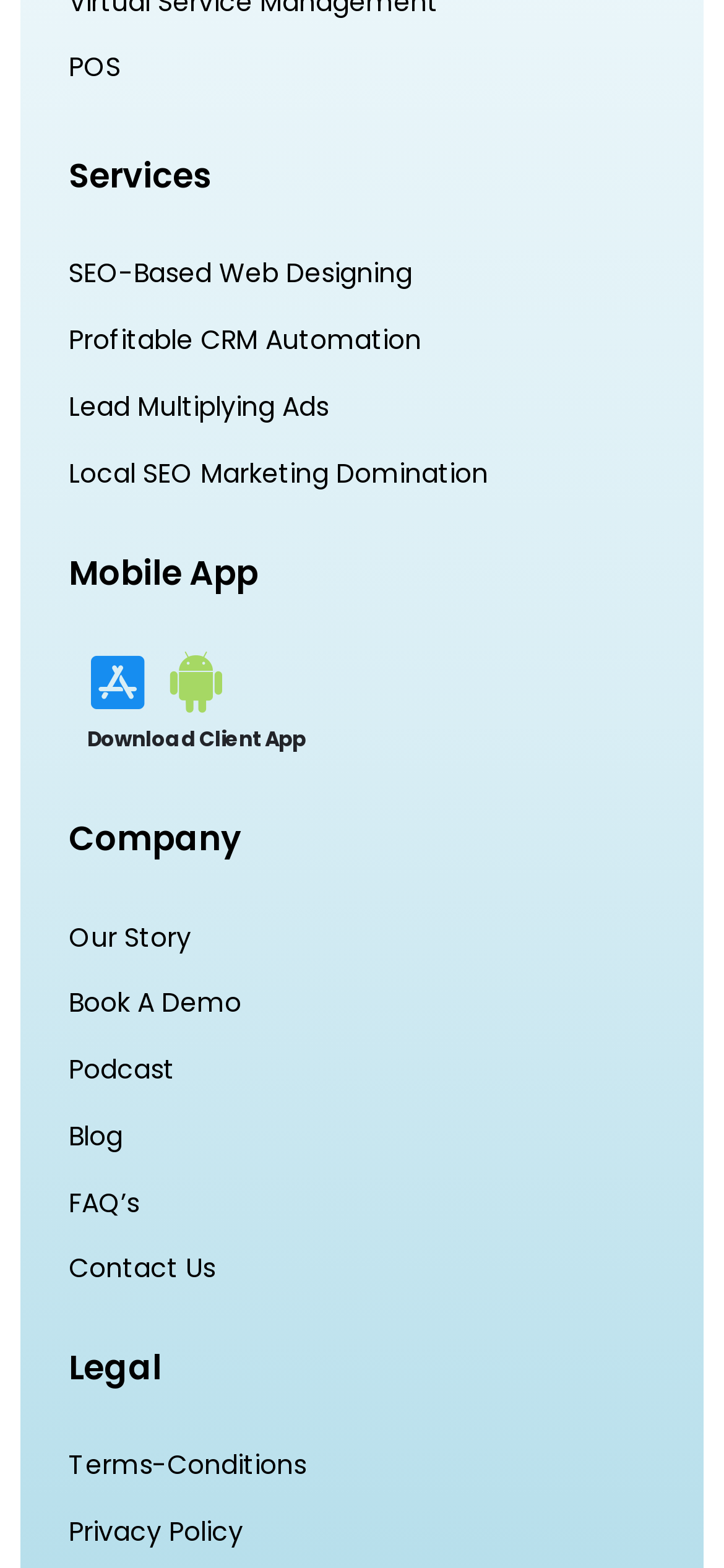How many links are under 'Mobile App'?
Please answer the question with a detailed and comprehensive explanation.

I counted the number of links under the 'Mobile App' heading, which are two links with no text and one link with the text 'Download Client App'. Therefore, there are 3 links under 'Mobile App'.